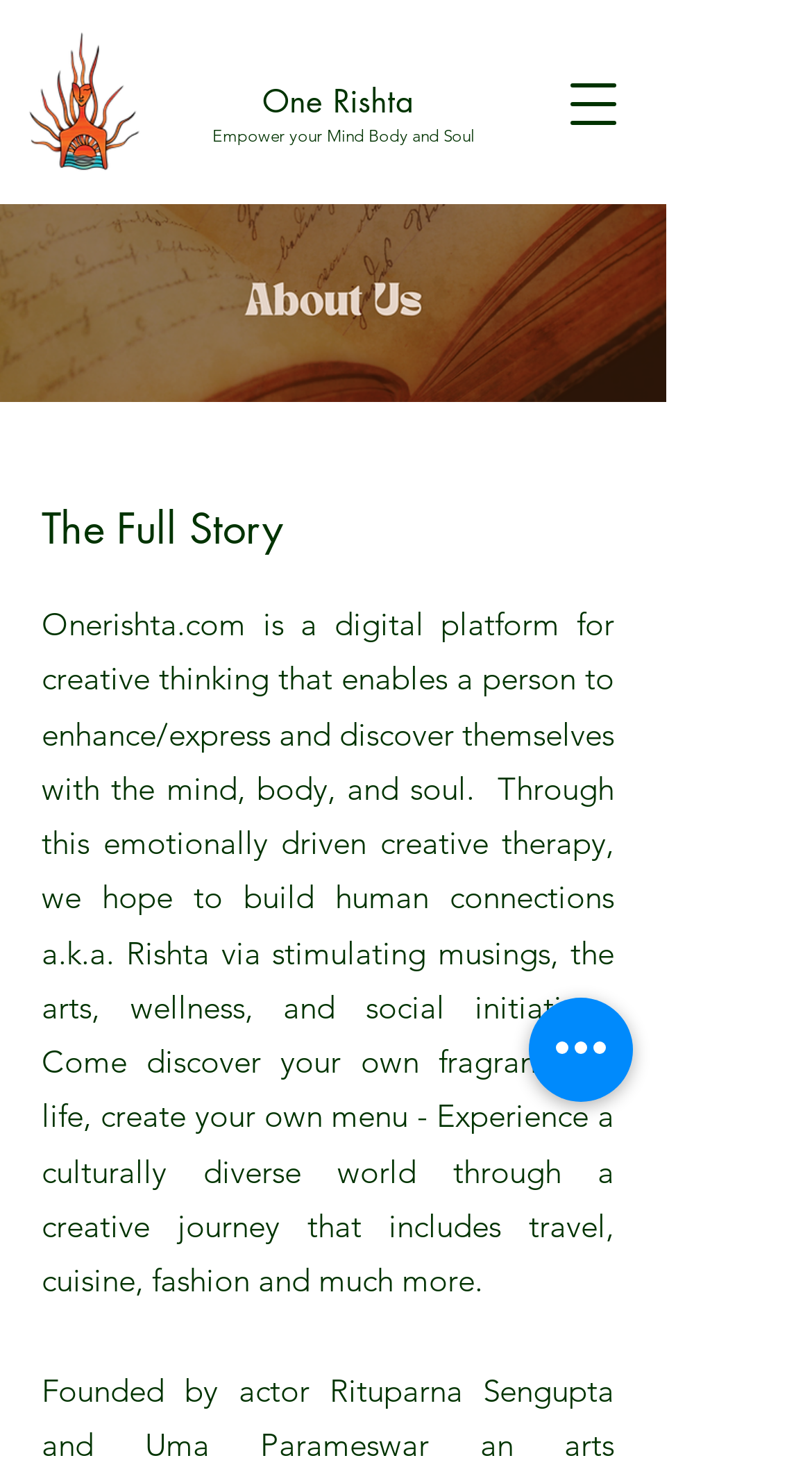Provide a one-word or short-phrase response to the question:
What type of content can be found on onerishta.com?

Creative therapy, arts, wellness, travel